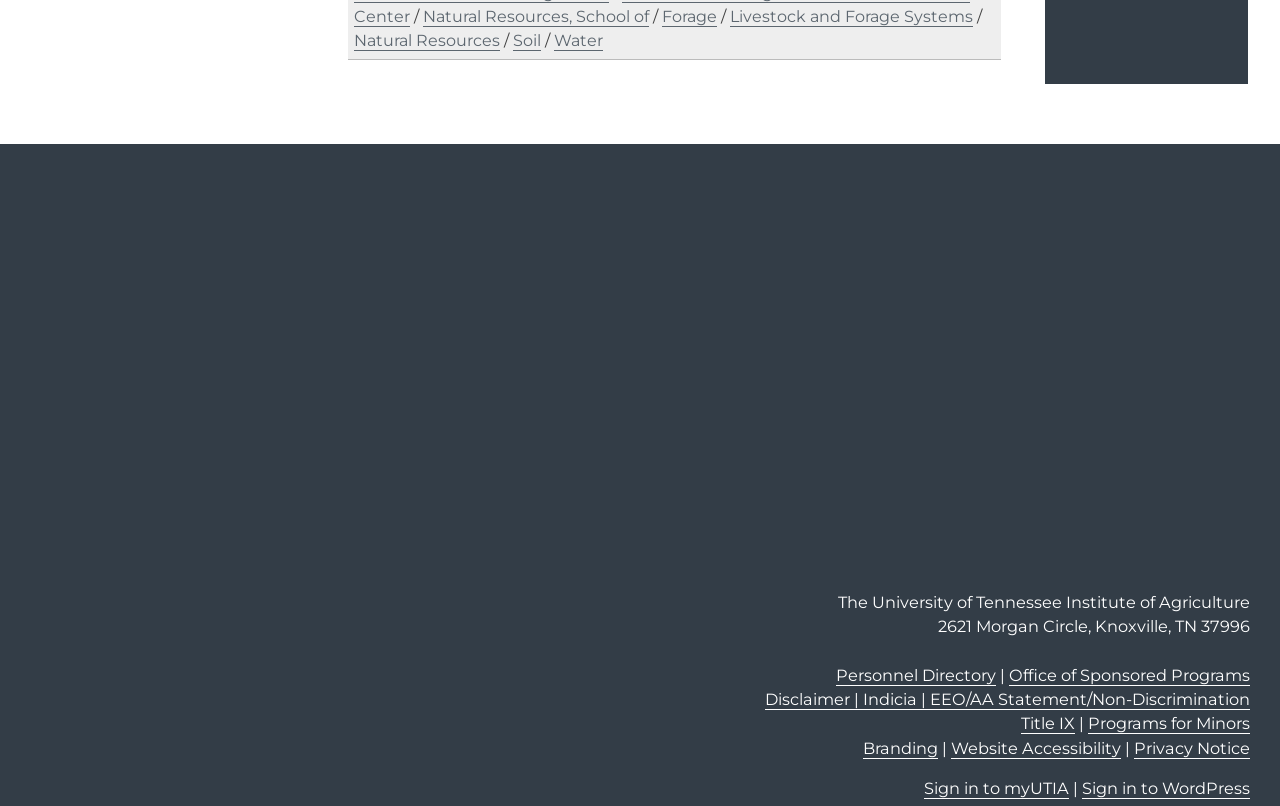Analyze the image and deliver a detailed answer to the question: What is the link to the Personnel Directory?

I found the link by examining the link element at coordinates [0.653, 0.825, 0.778, 0.851] which has the text 'Personnel Directory'.